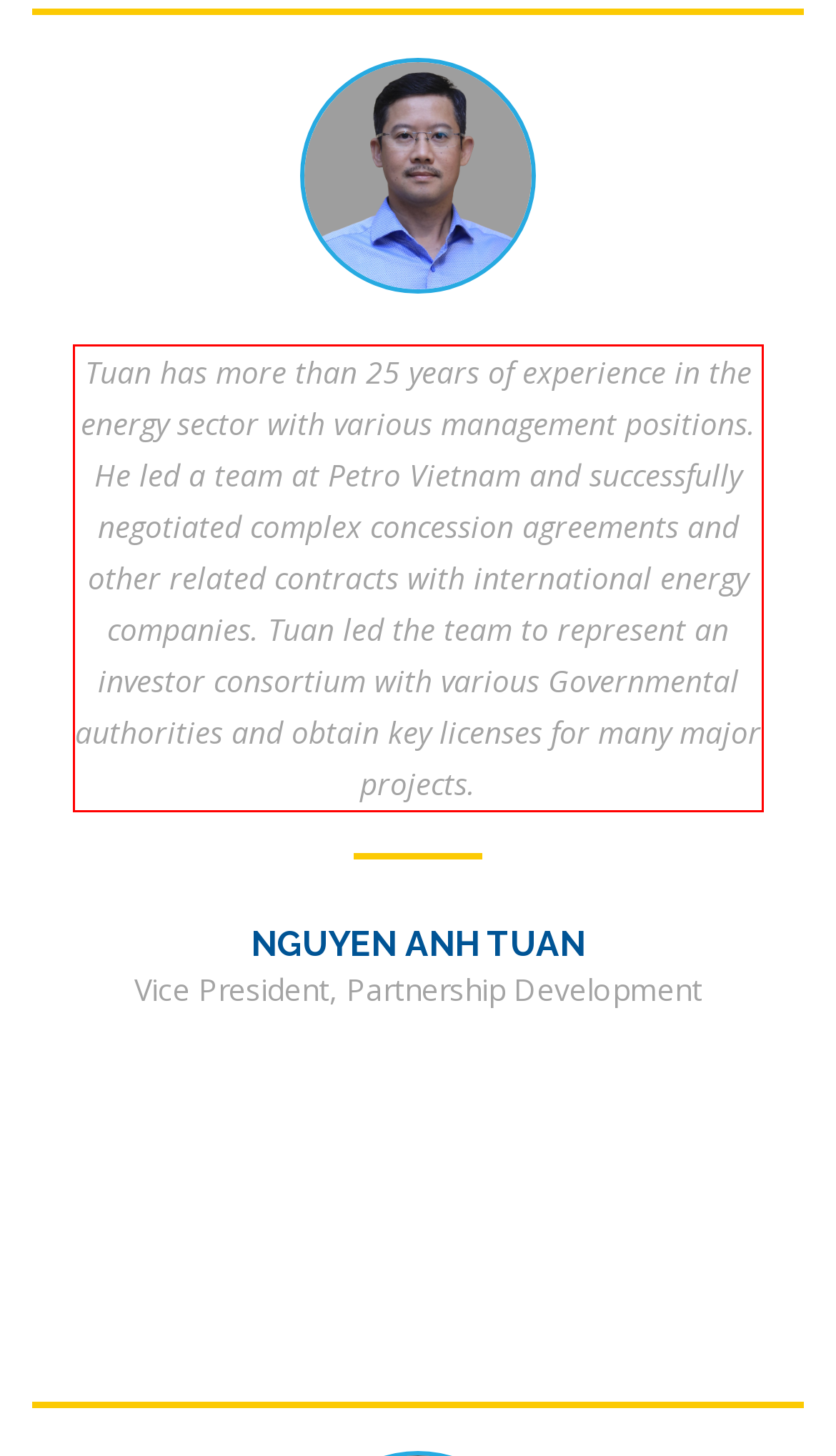Your task is to recognize and extract the text content from the UI element enclosed in the red bounding box on the webpage screenshot.

Tuan has more than 25 years of experience in the energy sector with various management positions. He led a team at Petro Vietnam and successfully negotiated complex concession agreements and other related contracts with international energy companies. Tuan led the team to represent an investor consortium with various Governmental authorities and obtain key licenses for many major projects.